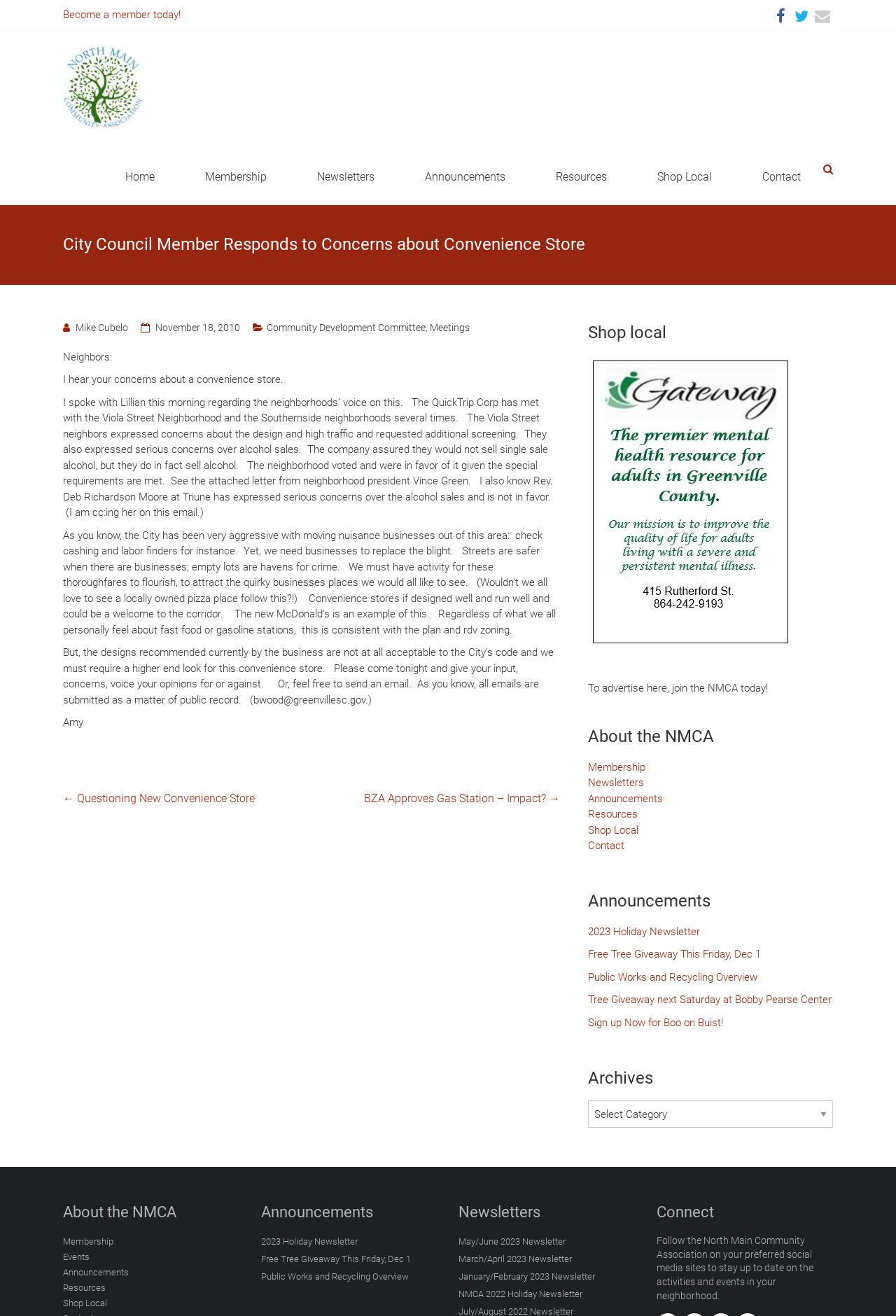Identify the bounding box coordinates of the element to click to follow this instruction: 'Visit the 'Shop Local' page'. Ensure the coordinates are four float values between 0 and 1, provided as [left, top, right, bottom].

[0.721, 0.11, 0.807, 0.147]